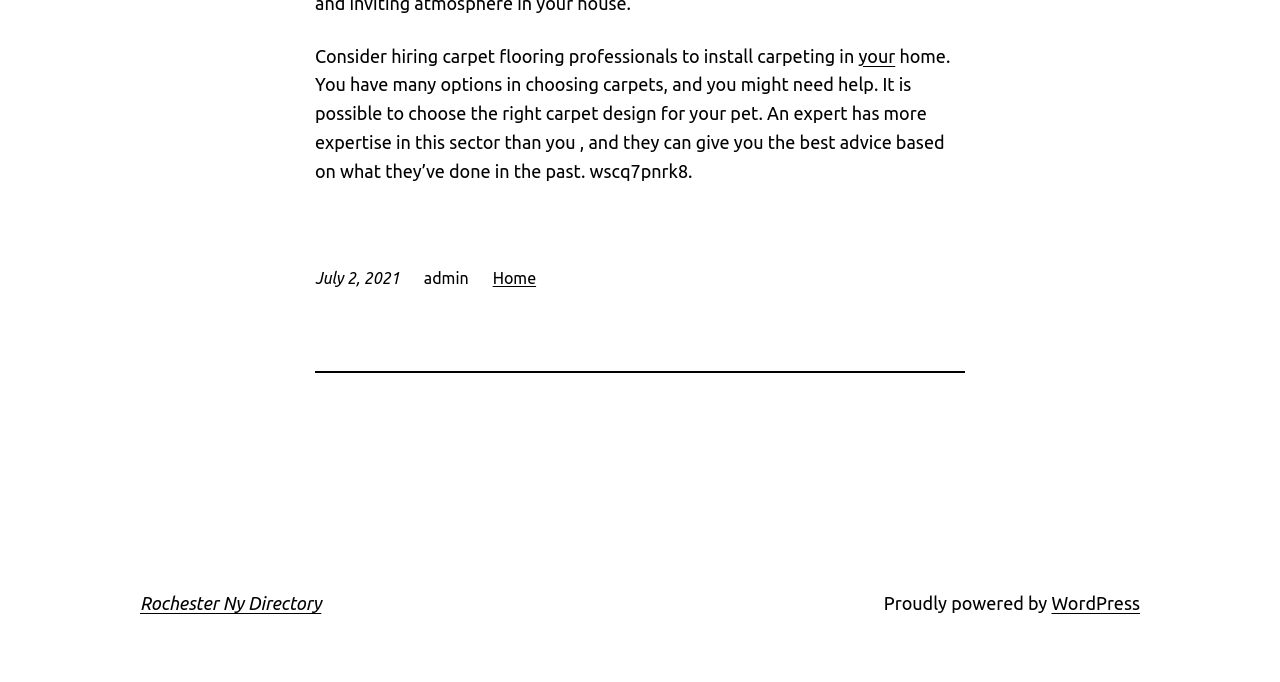Identify the bounding box coordinates for the UI element that matches this description: "Rochester Ny Directory".

[0.109, 0.87, 0.251, 0.899]